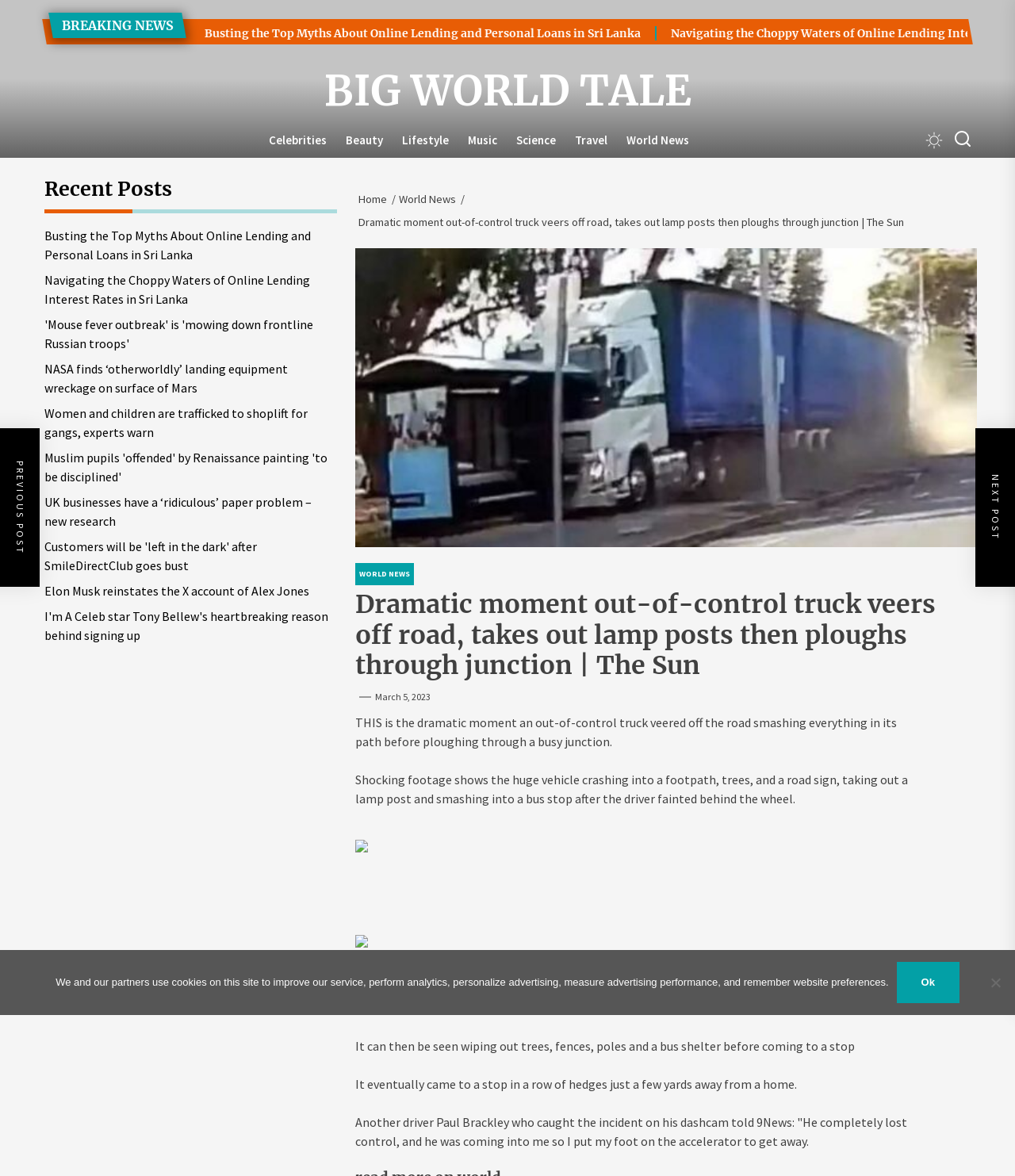Please determine the heading text of this webpage.

Dramatic moment out-of-control truck veers off road, takes out lamp posts then ploughs through junction | The Sun